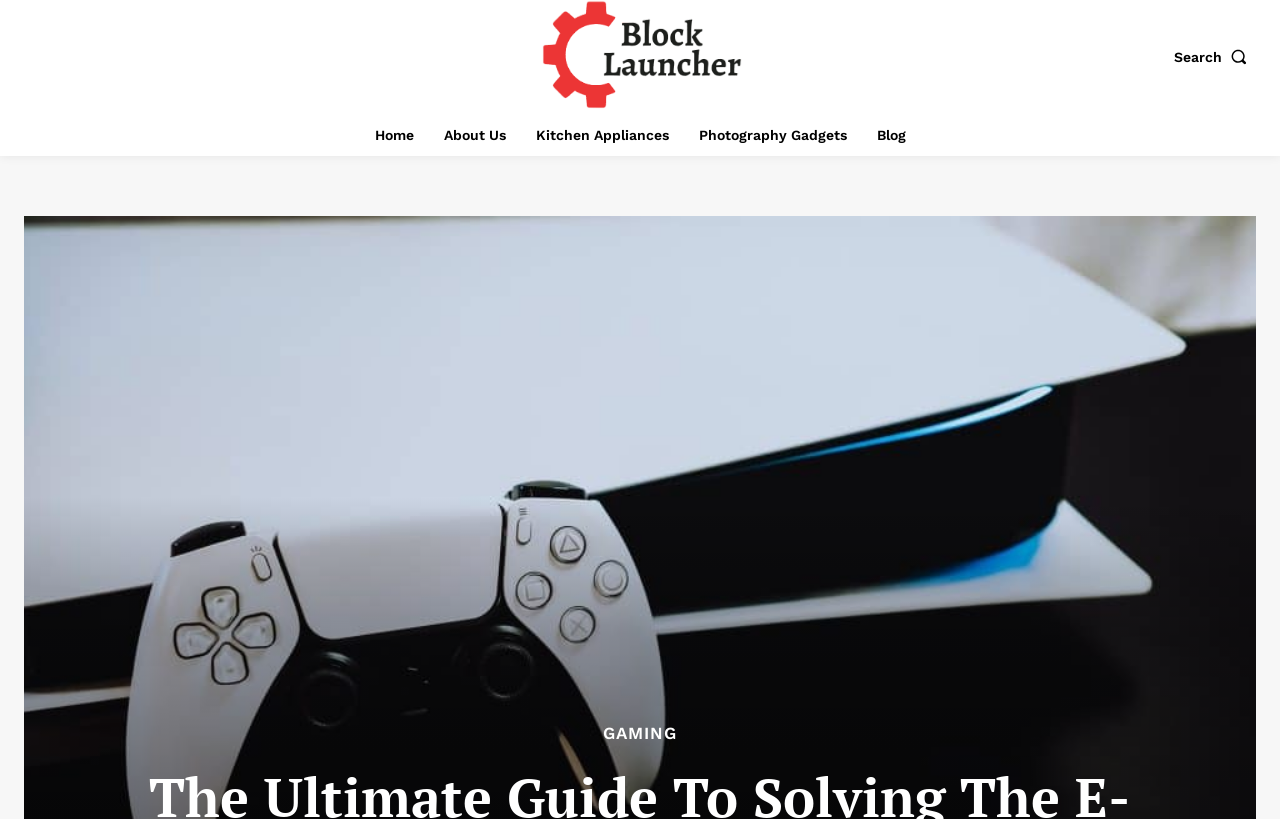Identify the bounding box coordinates of the region that should be clicked to execute the following instruction: "click the logo".

[0.316, 0.0, 0.688, 0.133]